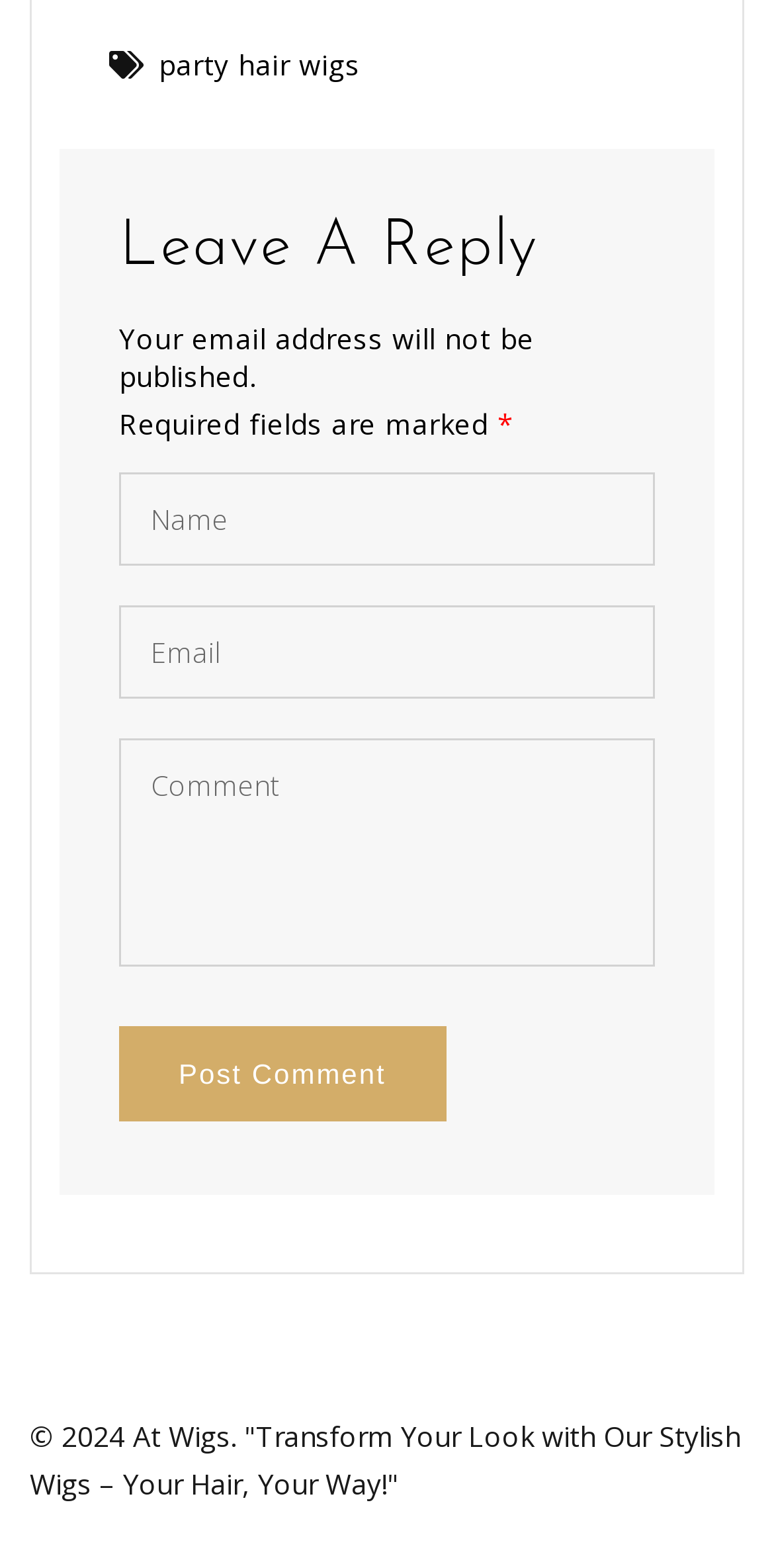What is the purpose of the textboxes?
Based on the visual information, provide a detailed and comprehensive answer.

The textboxes are for users to leave a reply, as indicated by the heading 'Leave A Reply' above the textboxes. The textboxes are labeled as 'Name', 'Email', and 'Comment', which suggests that users need to provide their name and email address to leave a comment.